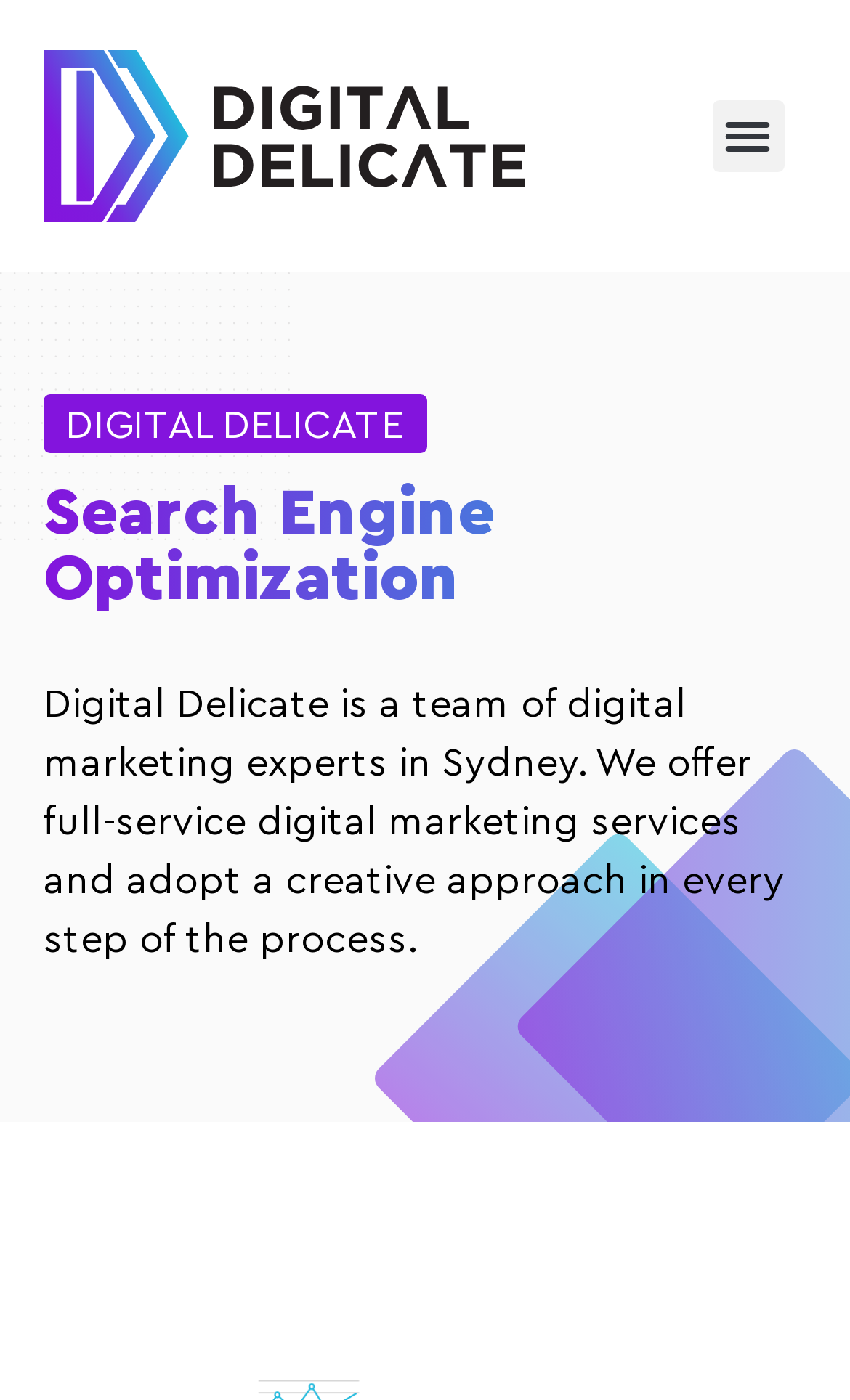Can you locate the main headline on this webpage and provide its text content?

Search Engine Optimization